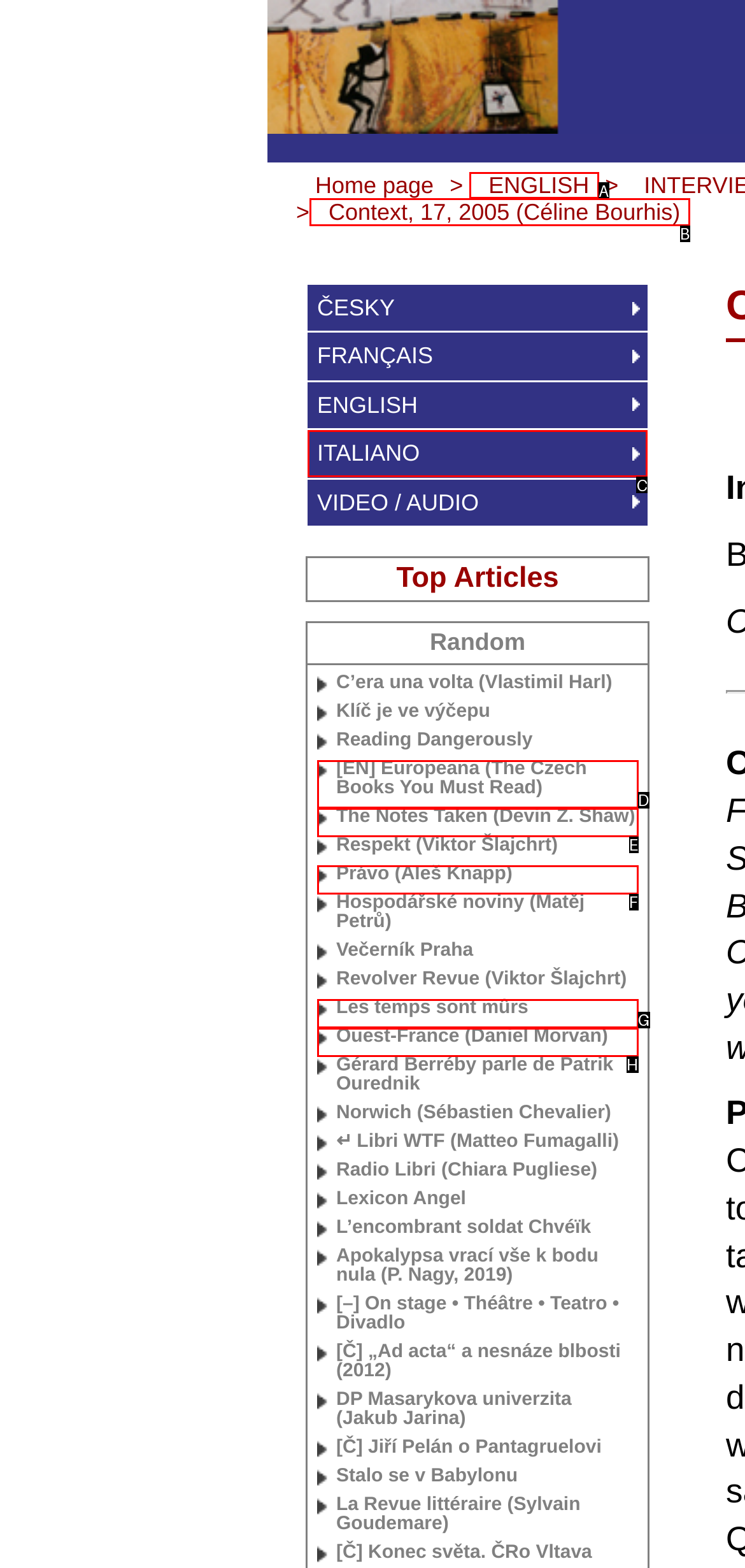Determine which option fits the following description: Les temps sont mûrs
Answer with the corresponding option's letter directly.

G